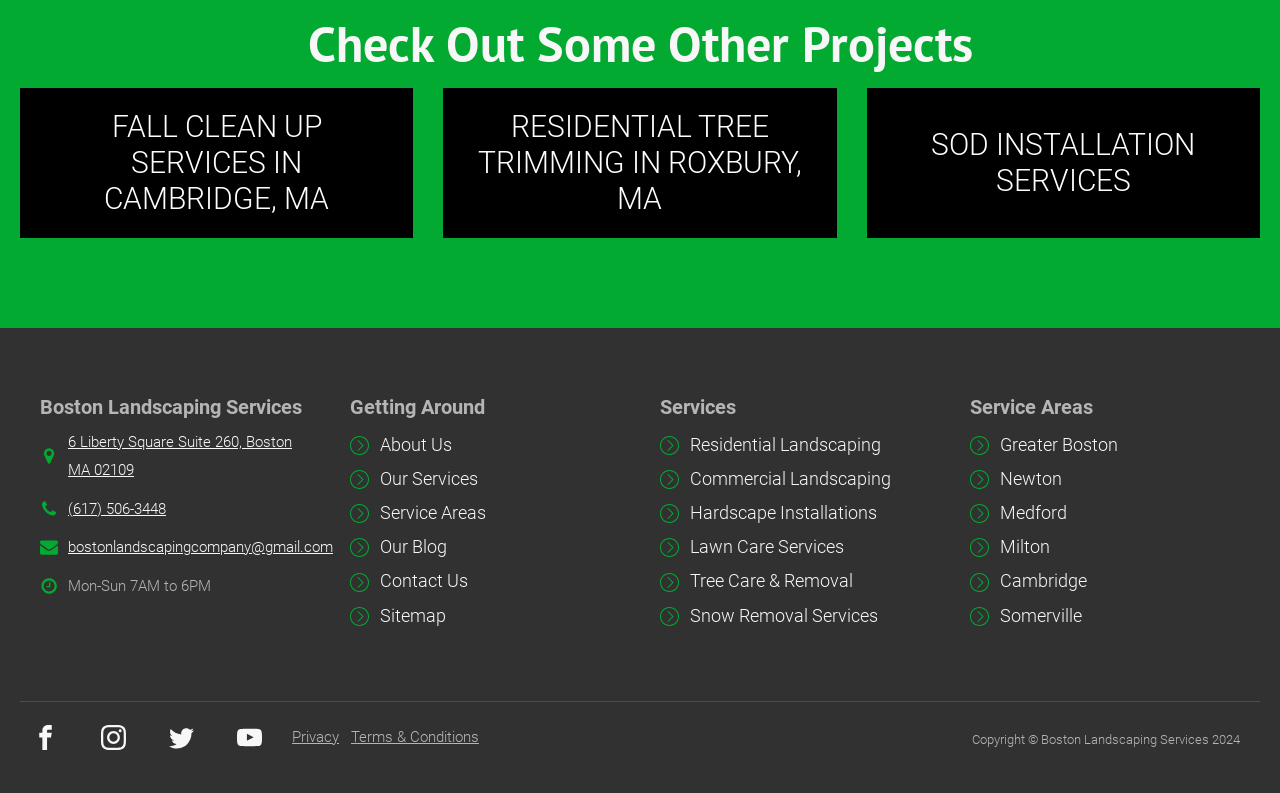Locate the bounding box of the UI element described by: "Email us" in the given webpage screenshot.

None